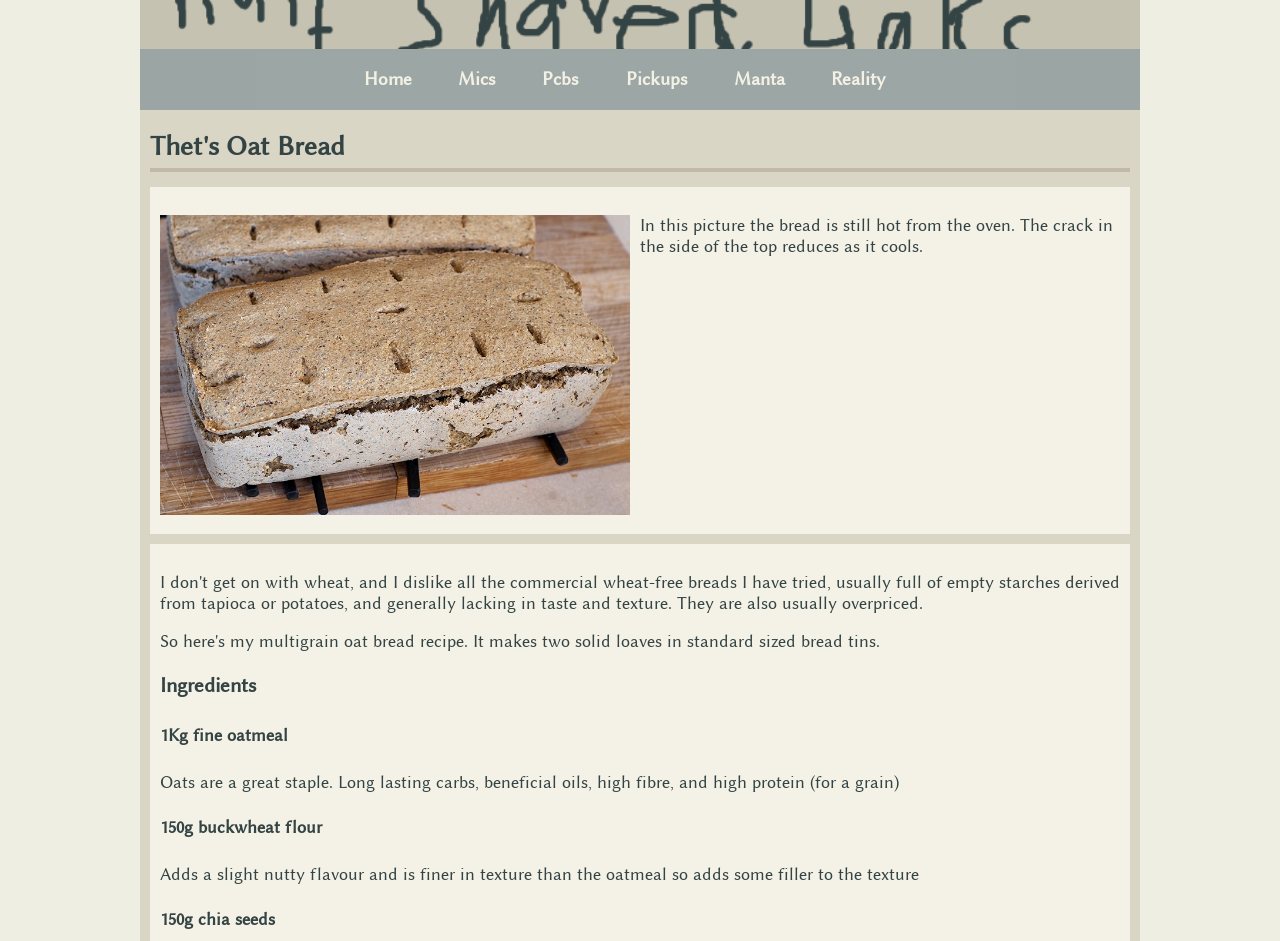What is the ingredient above chia seeds?
Refer to the image and respond with a one-word or short-phrase answer.

buckwheat flour